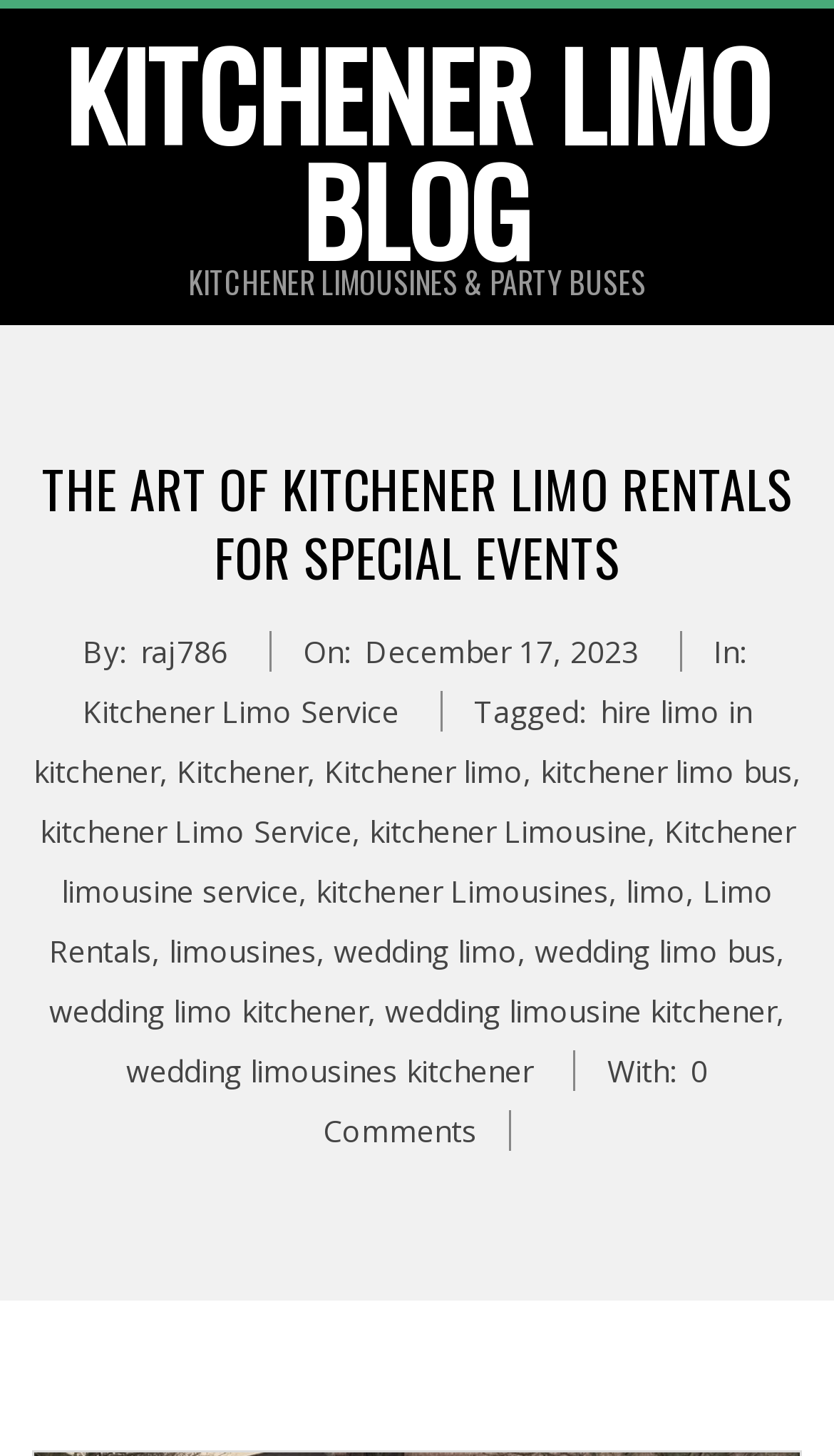Specify the bounding box coordinates of the element's region that should be clicked to achieve the following instruction: "view January 2022". The bounding box coordinates consist of four float numbers between 0 and 1, in the format [left, top, right, bottom].

None